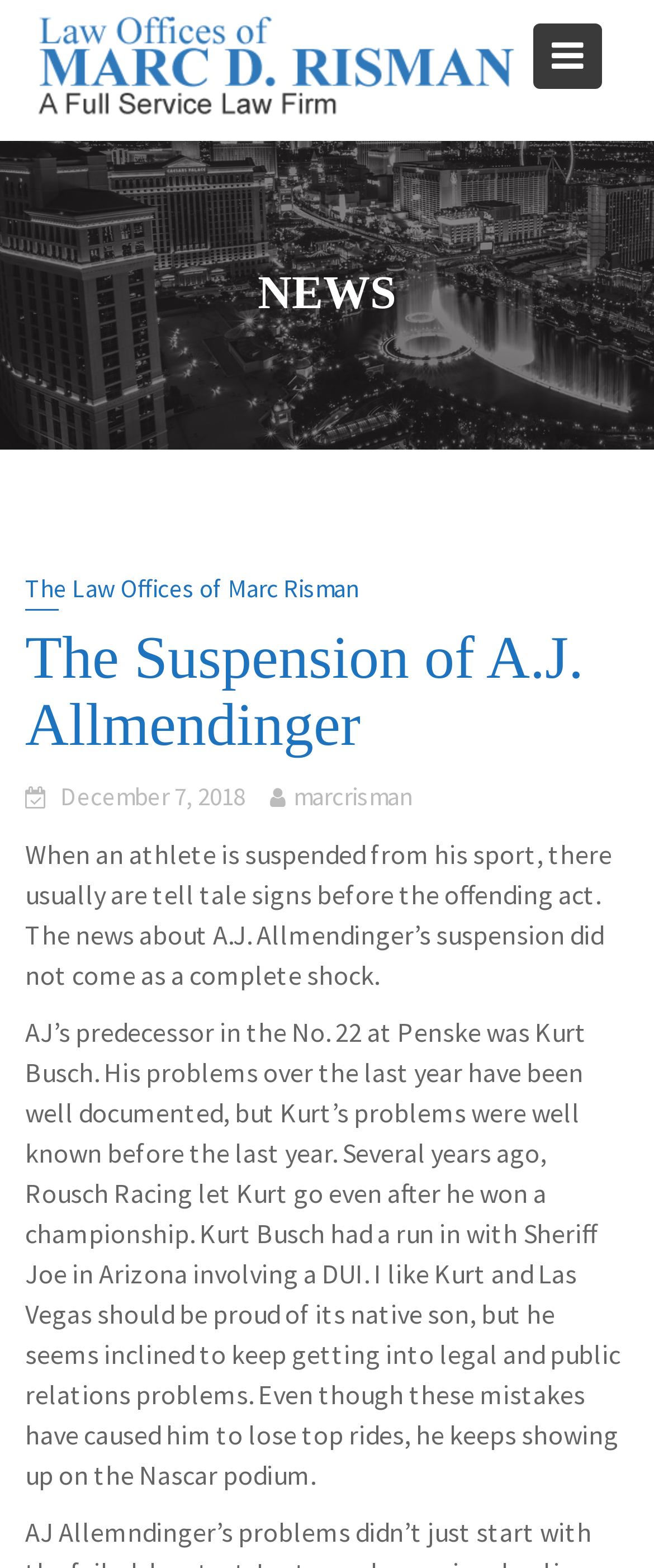Given the element description, predict the bounding box coordinates in the format (top-left x, top-left y, bottom-right x, bottom-right y). Make sure all values are between 0 and 1. Here is the element description: alt="Marc Risman"

[0.041, 0.022, 0.528, 0.078]